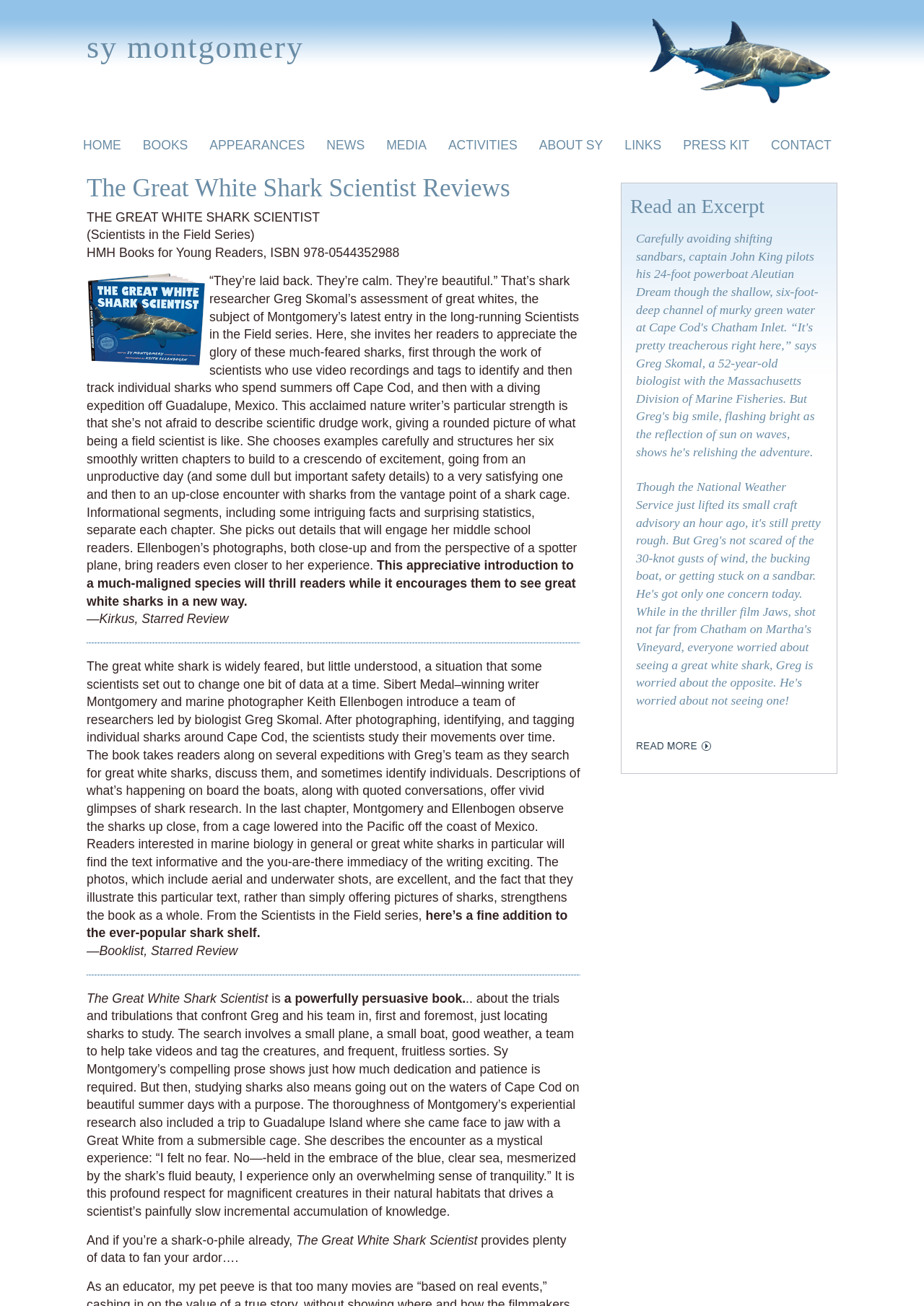Identify the bounding box coordinates of the area that should be clicked in order to complete the given instruction: "Read an Excerpt". The bounding box coordinates should be four float numbers between 0 and 1, i.e., [left, top, right, bottom].

[0.672, 0.14, 0.906, 0.176]